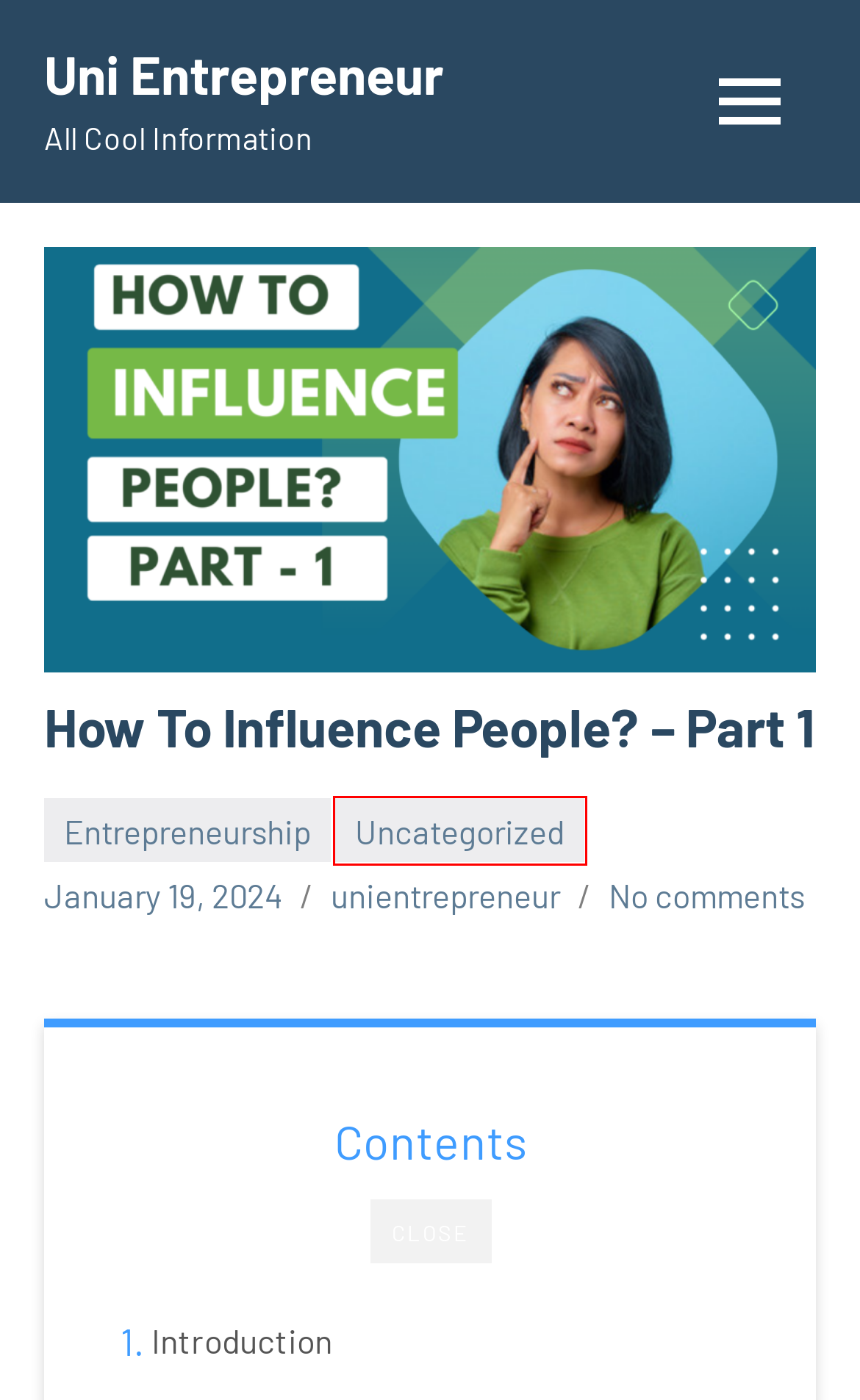Review the screenshot of a webpage that includes a red bounding box. Choose the most suitable webpage description that matches the new webpage after clicking the element within the red bounding box. Here are the candidates:
A. Skills To Master In Your Life - Part 1 - Uni Entrepreneur
B. 5 Unexpected Benefits of Being Friendly
C. 6 Japanese Techniques To Stop Overthinking - Uni Entrepreneur
D. Uncategorized Archives - Uni Entrepreneur
E. Entrepreneurship Archives - Uni Entrepreneur
F. Privacy Policy - Uni Entrepreneur
G. unientrepreneur, Author at Uni Entrepreneur
H. Uni Entrepreneur - All Cool Information

D